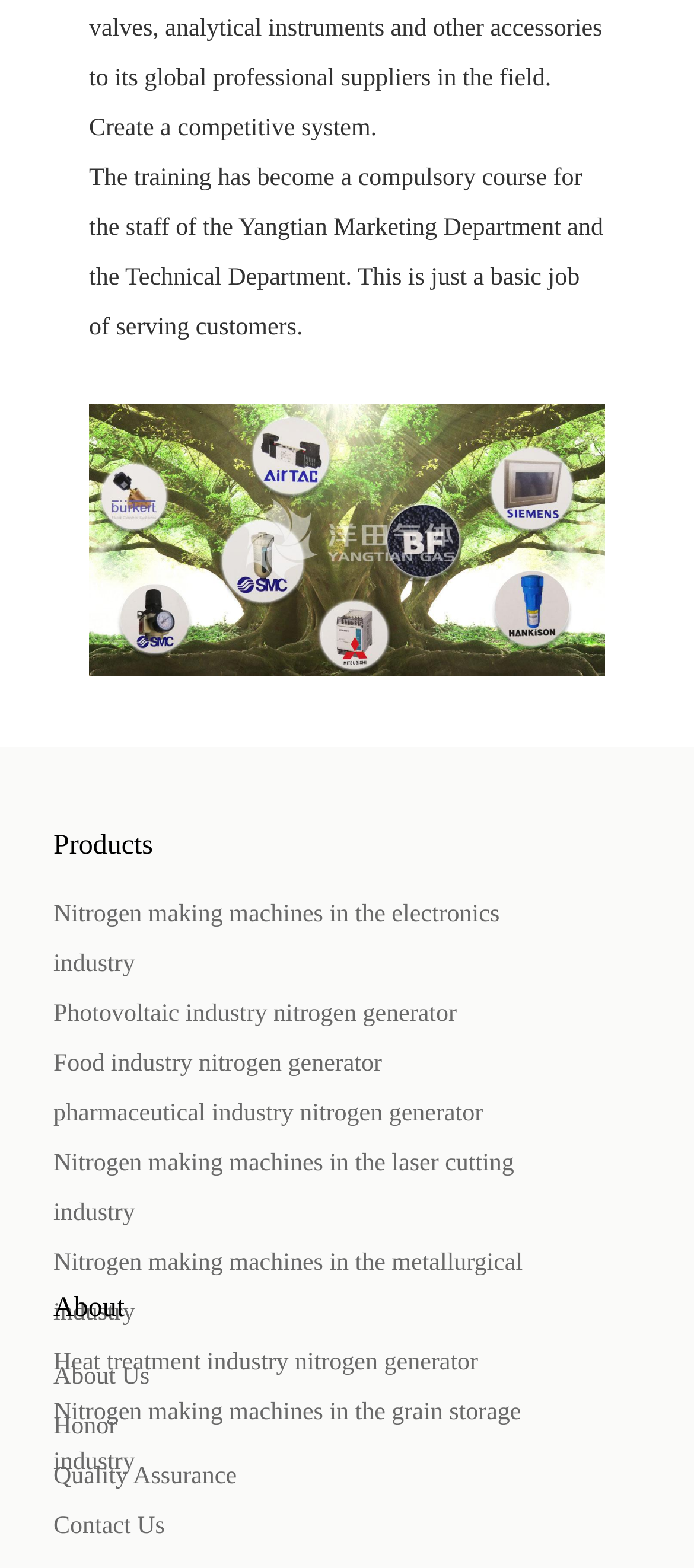What is the first product category listed?
Analyze the image and provide a thorough answer to the question.

I looked at the list of product categories under the 'Products' heading and found that the first one is 'Nitrogen making machines in the electronics industry'.